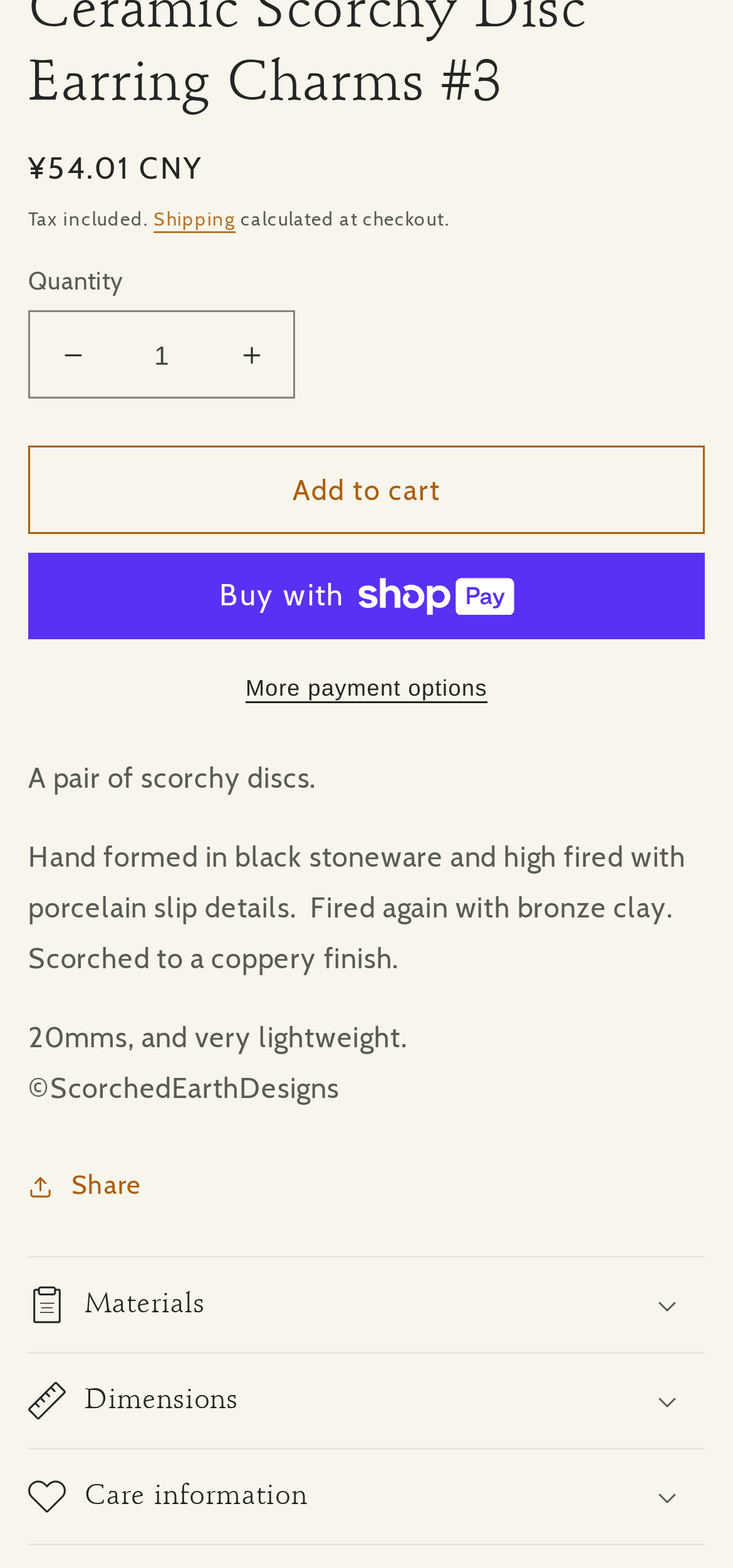Given the element description "Care information" in the screenshot, predict the bounding box coordinates of that UI element.

[0.038, 0.925, 0.962, 0.985]